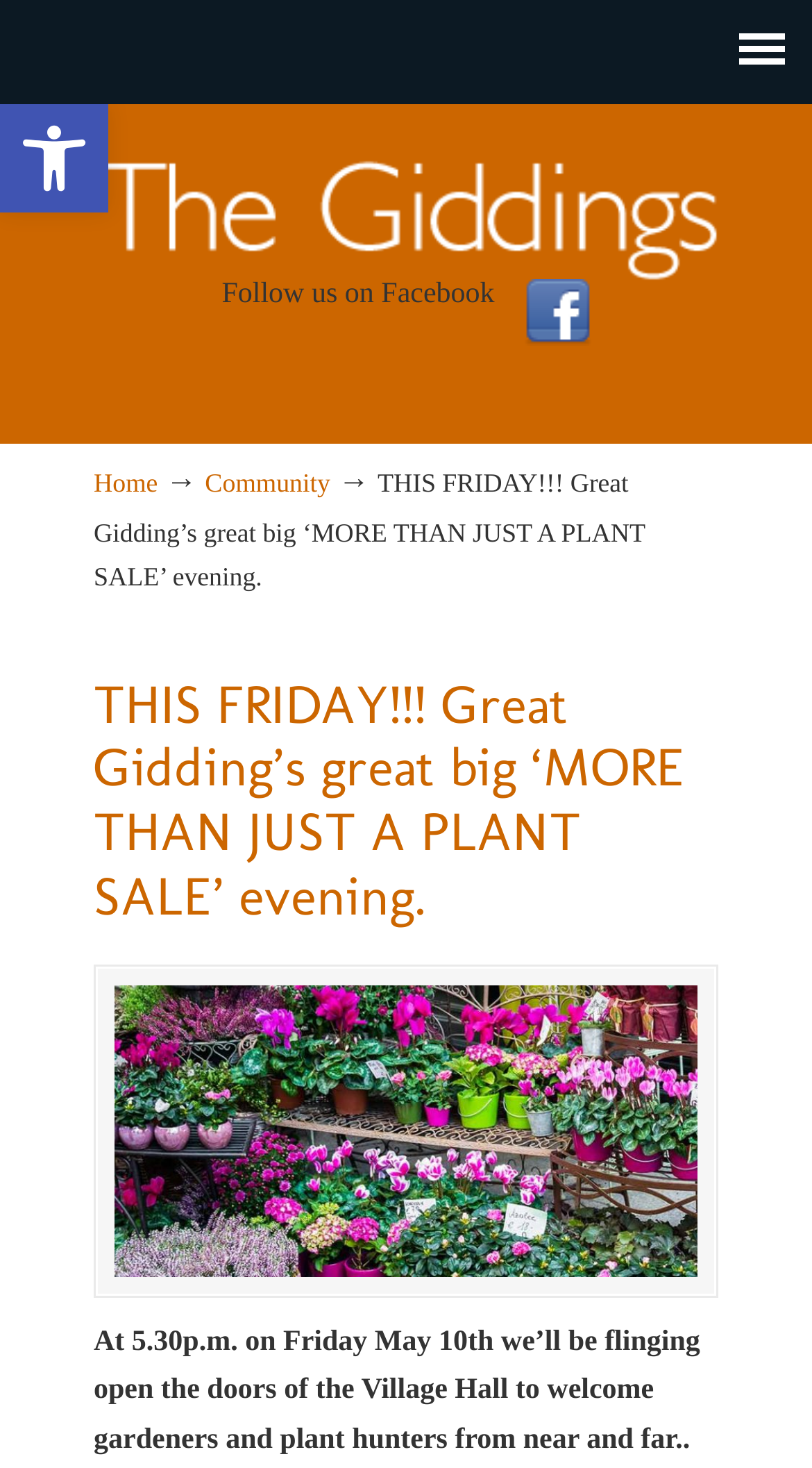Using the webpage screenshot, find the UI element described by Home. Provide the bounding box coordinates in the format (top-left x, top-left y, bottom-right x, bottom-right y), ensuring all values are floating point numbers between 0 and 1.

[0.115, 0.319, 0.194, 0.339]